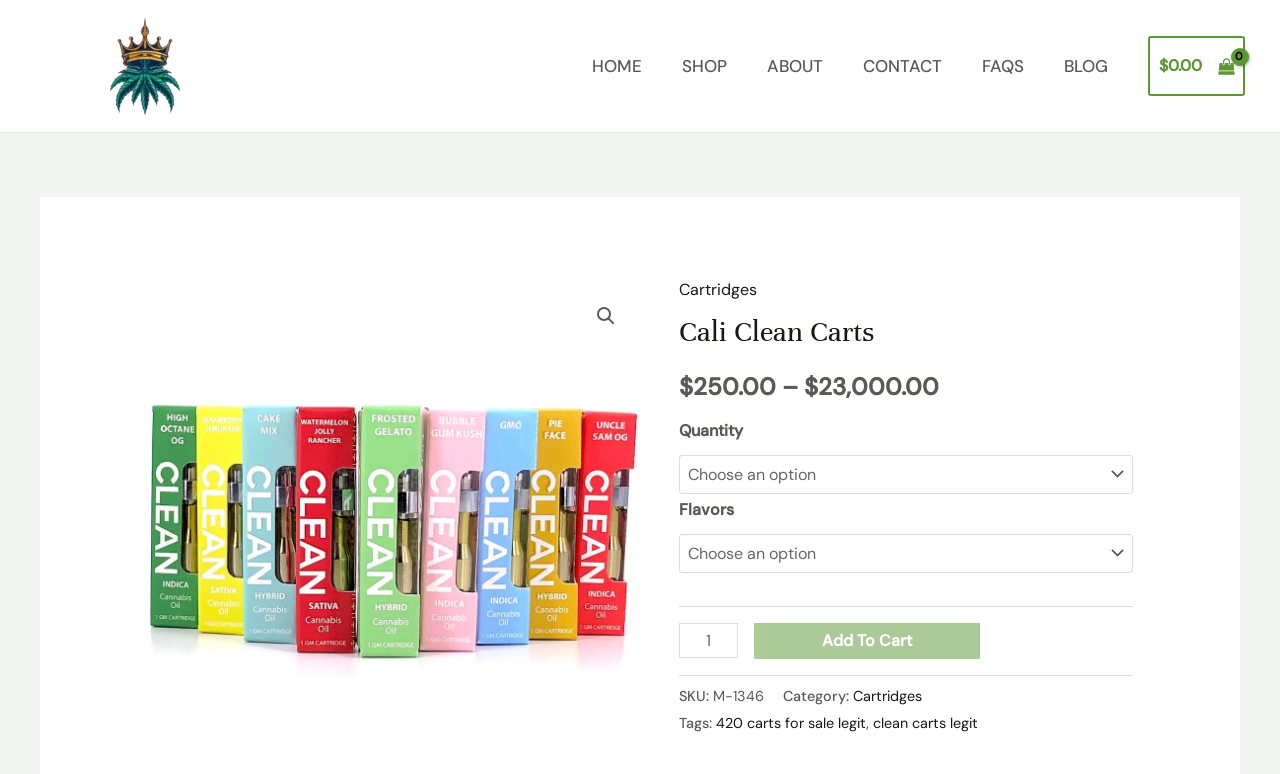From the screenshot, find the bounding box of the UI element matching this description: "420 carts for sale legit". Supply the bounding box coordinates in the form [left, top, right, bottom], each a float between 0 and 1.

[0.56, 0.912, 0.677, 0.935]